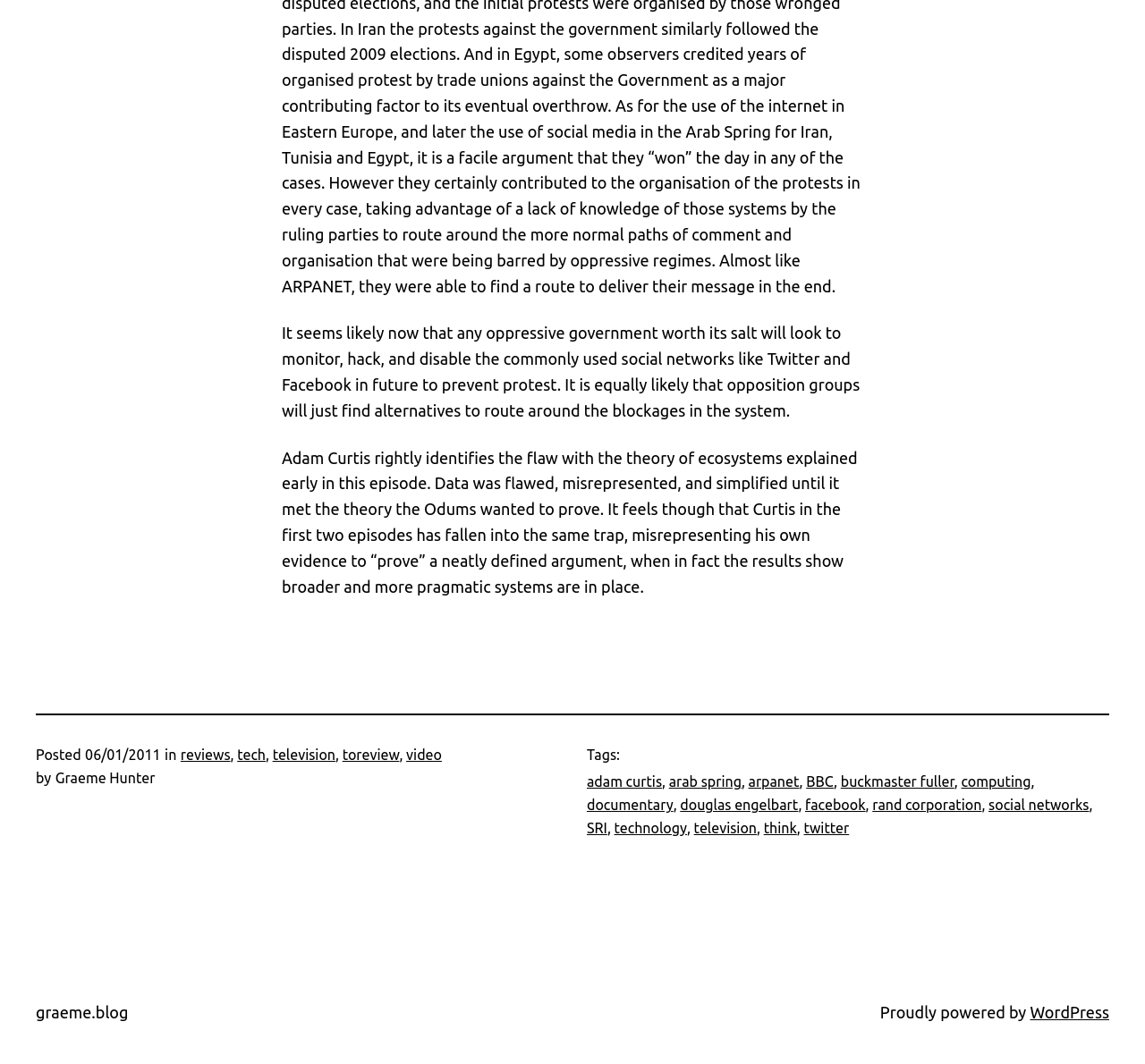For the following element description, predict the bounding box coordinates in the format (top-left x, top-left y, bottom-right x, bottom-right y). All values should be floating point numbers between 0 and 1. Description: arpanet

[0.654, 0.727, 0.698, 0.742]